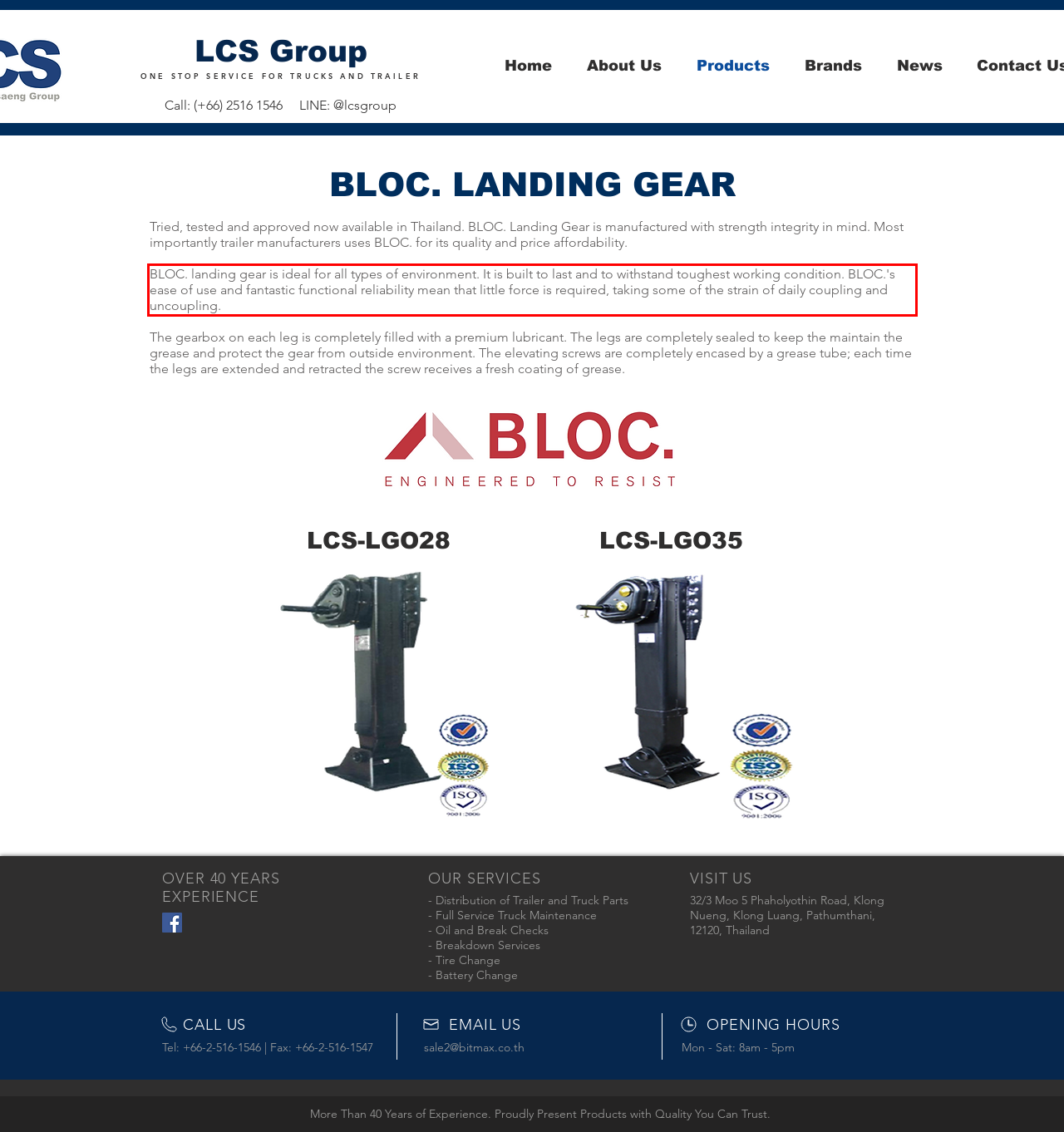Please recognize and transcribe the text located inside the red bounding box in the webpage image.

BLOC. landing gear is ideal for all types of environment. It is built to last and to withstand toughest working condition. BLOC.'s ease of use and fantastic functional reliability mean that little force is required, taking some of the strain of daily coupling and uncoupling.